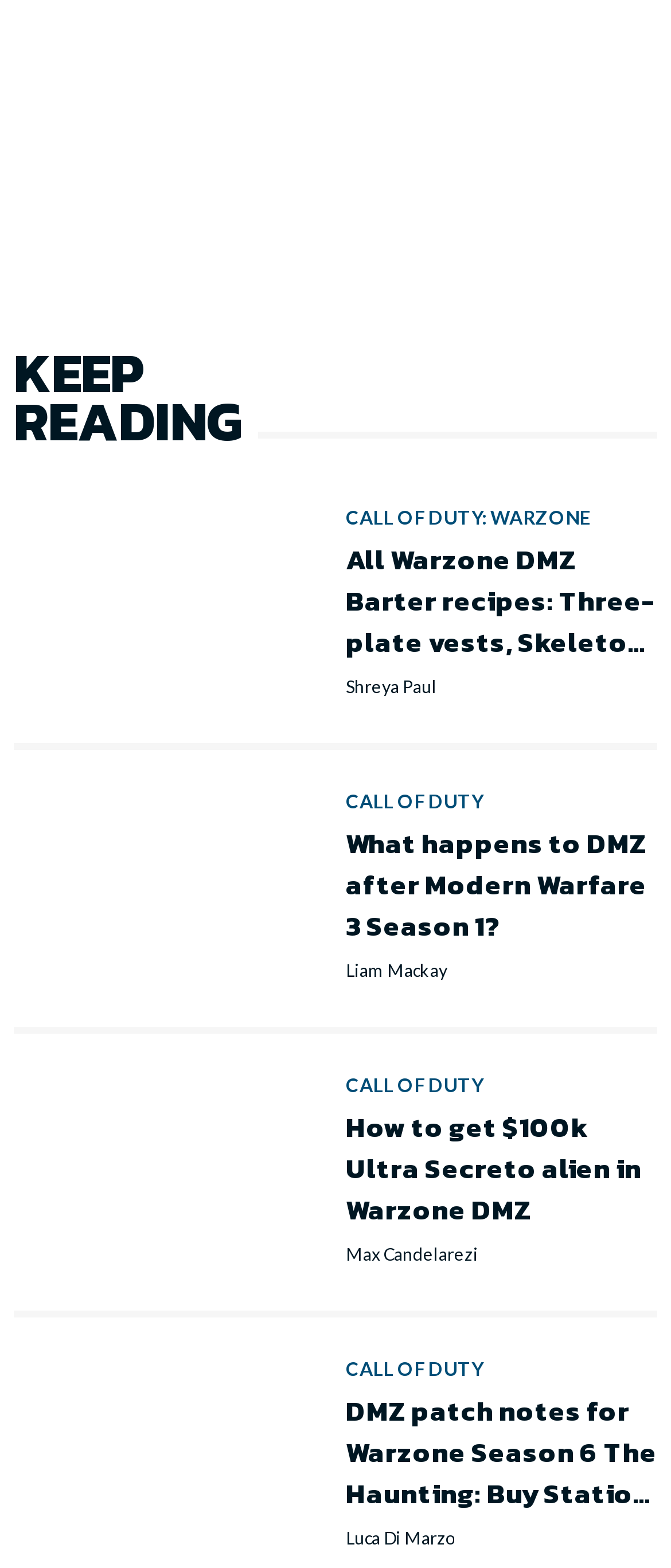Answer the question using only one word or a concise phrase: How many articles are on this webpage?

8